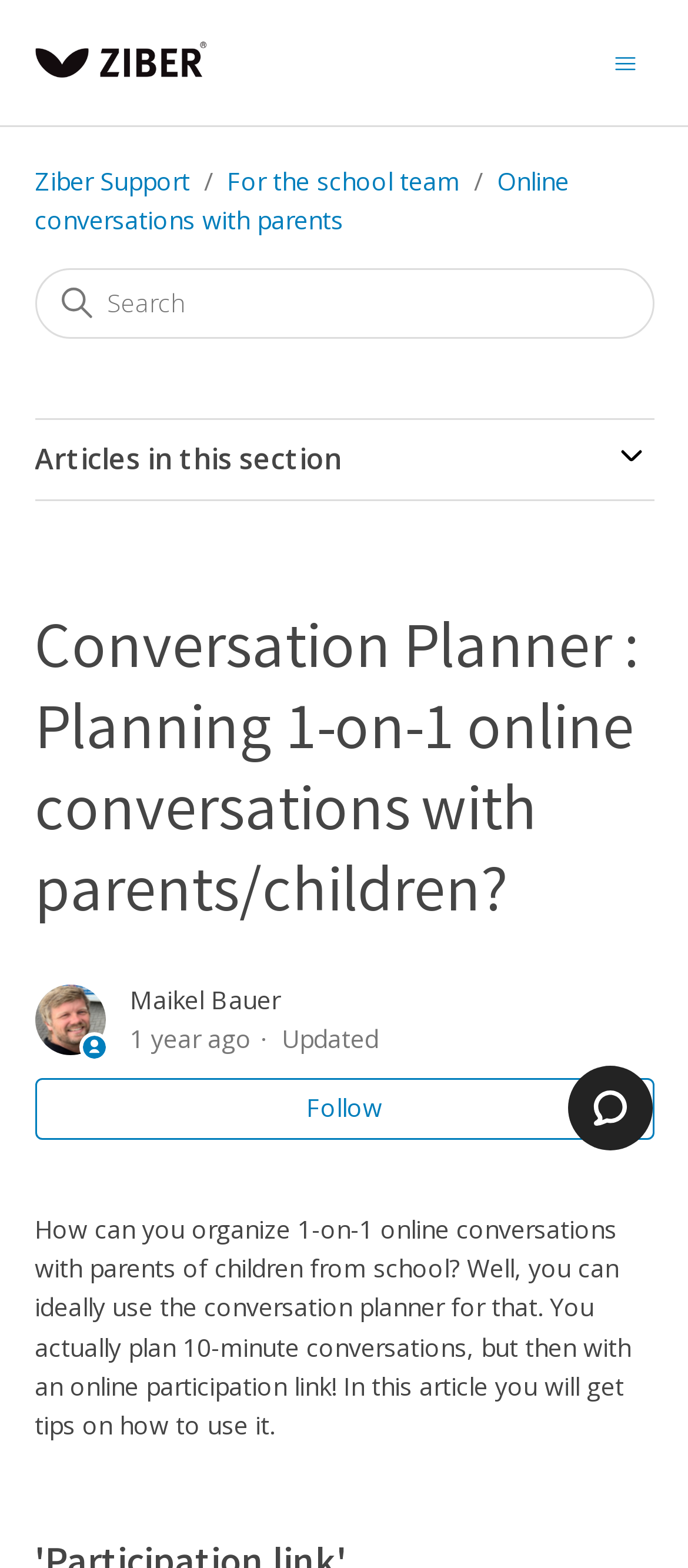Identify the coordinates of the bounding box for the element described below: "For the school team". Return the coordinates as four float numbers between 0 and 1: [left, top, right, bottom].

[0.329, 0.105, 0.668, 0.126]